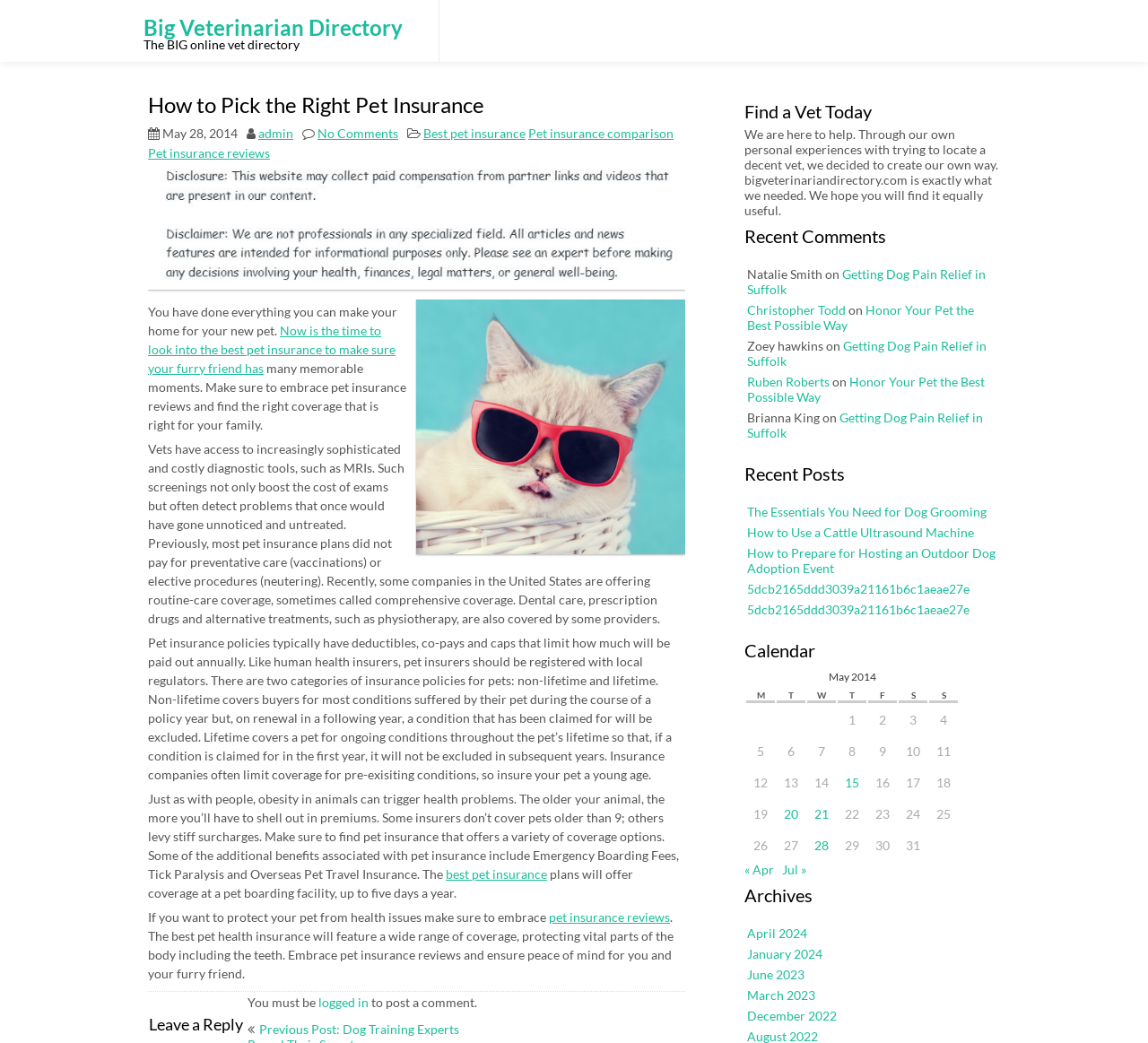Provide the bounding box coordinates in the format (top-left x, top-left y, bottom-right x, bottom-right y). All values are floating point numbers between 0 and 1. Determine the bounding box coordinate of the UI element described as: admin

[0.225, 0.12, 0.255, 0.135]